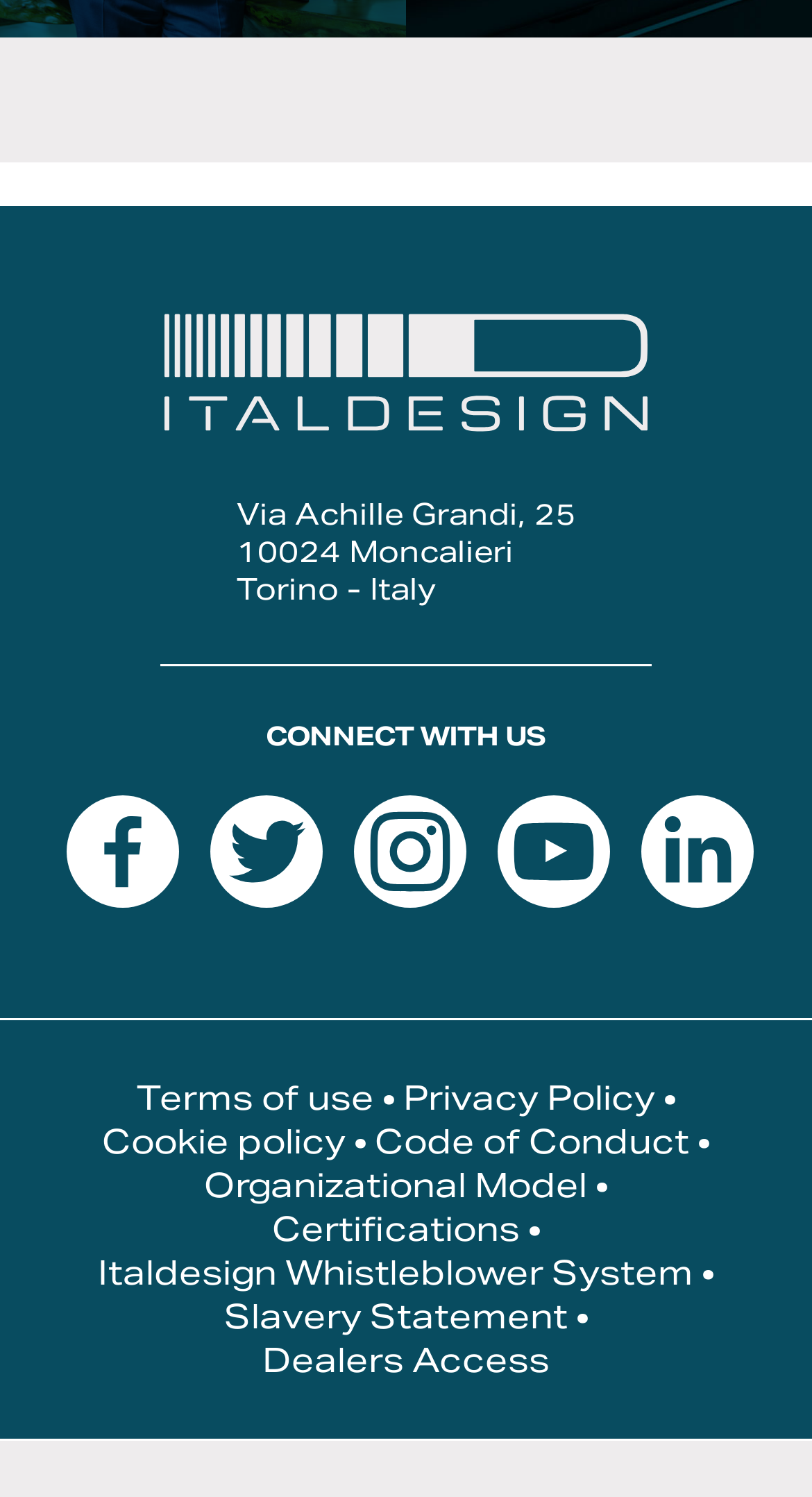Determine the bounding box coordinates of the UI element described by: "Dealers Access".

[0.323, 0.894, 0.677, 0.923]